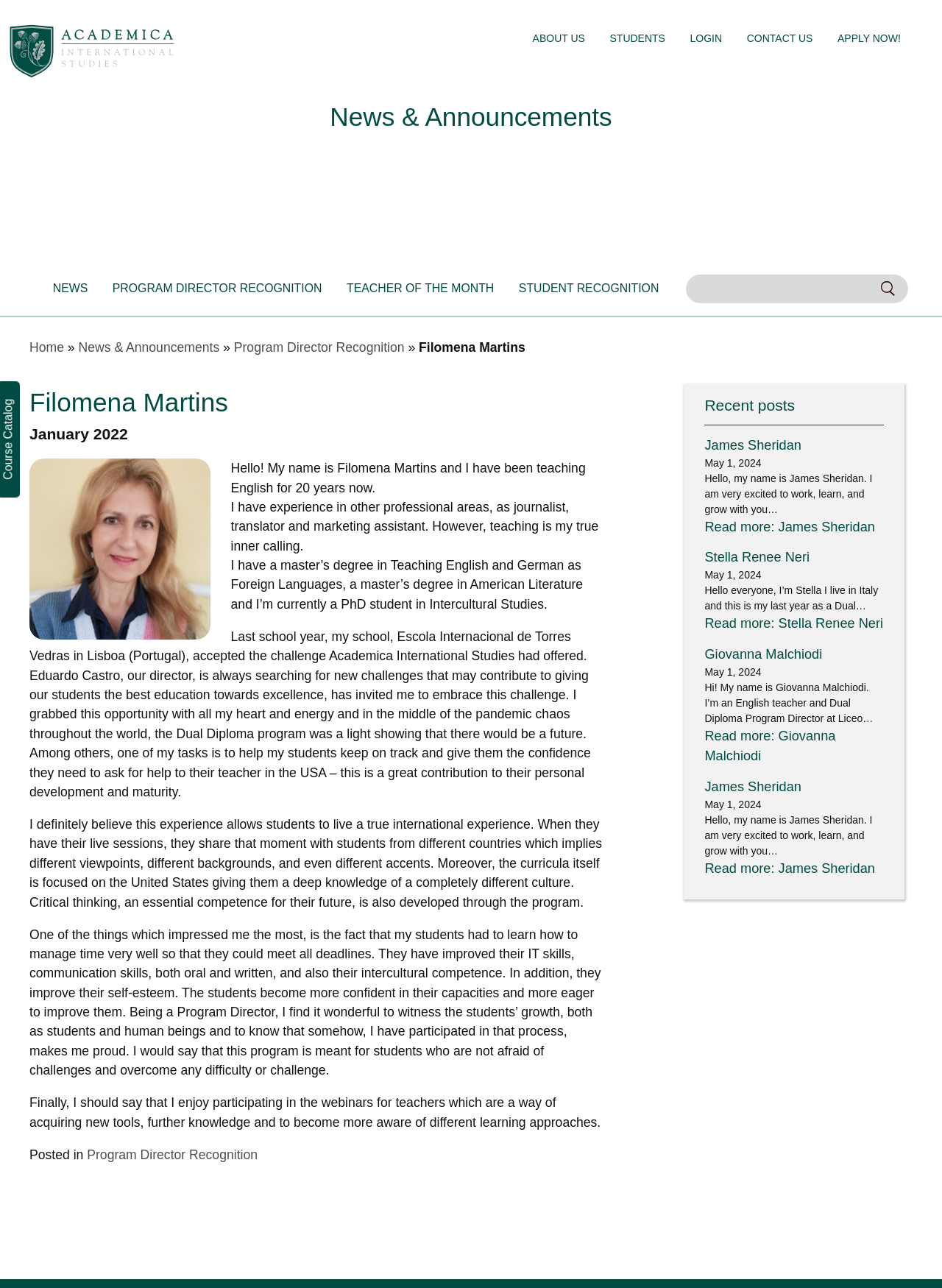Determine the bounding box coordinates of the region I should click to achieve the following instruction: "Read more about James Sheridan". Ensure the bounding box coordinates are four float numbers between 0 and 1, i.e., [left, top, right, bottom].

[0.748, 0.402, 0.939, 0.417]